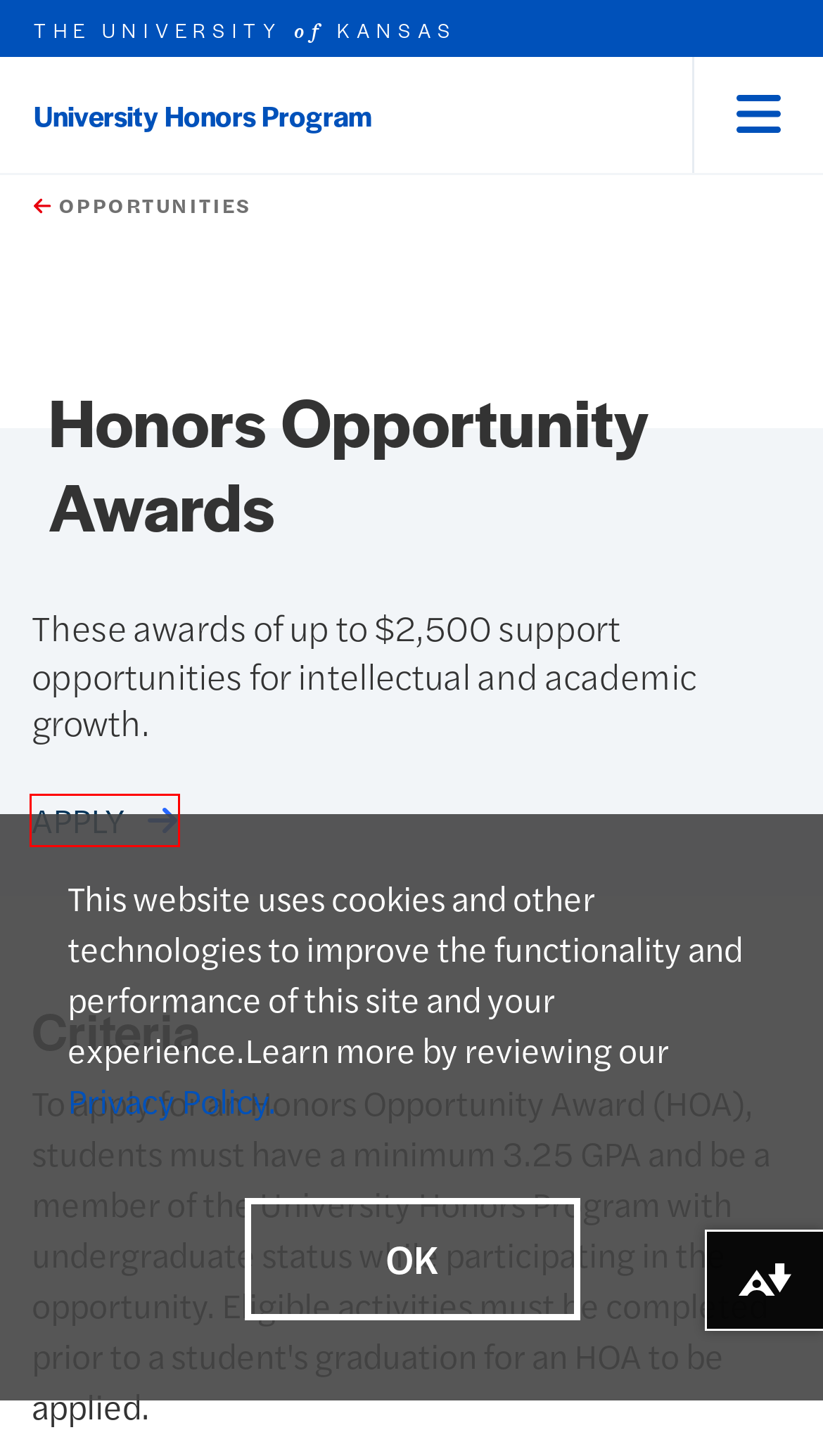You are given a screenshot of a webpage with a red bounding box around an element. Choose the most fitting webpage description for the page that appears after clicking the element within the red bounding box. Here are the candidates:
A. Redirecting
B. Privacy Policy, General | Policy Library
C. Home - KU Endowment
D. Home | CMS Guide
E. All Opportunities - University of Kansas Scholarships
F. Featured news and headlines | KU News
G. Honors Opportunity Award - University of Kansas Scholarships
H. Homepage | Work at KU

G